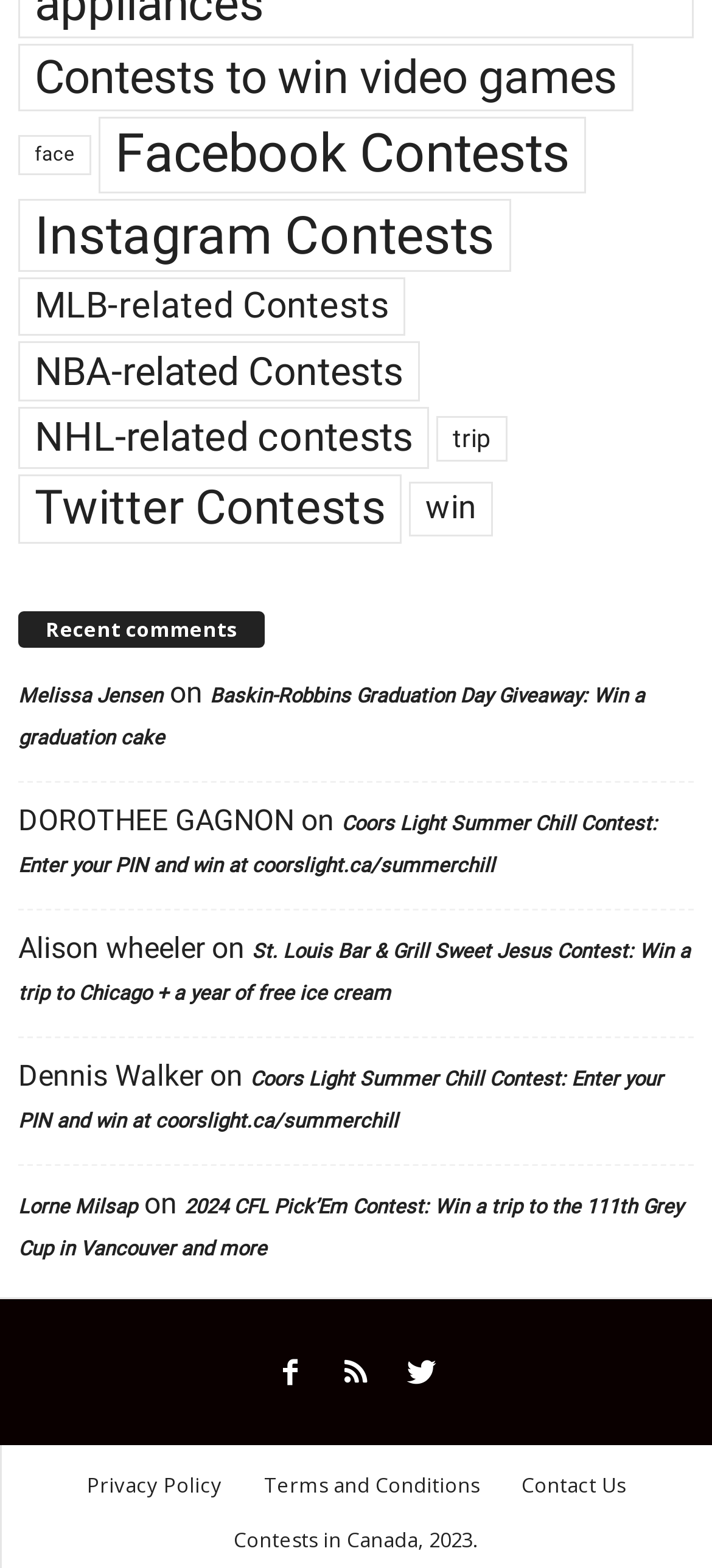Find the bounding box coordinates of the clickable region needed to perform the following instruction: "Enter Coors Light Summer Chill Contest". The coordinates should be provided as four float numbers between 0 and 1, i.e., [left, top, right, bottom].

[0.026, 0.518, 0.923, 0.56]